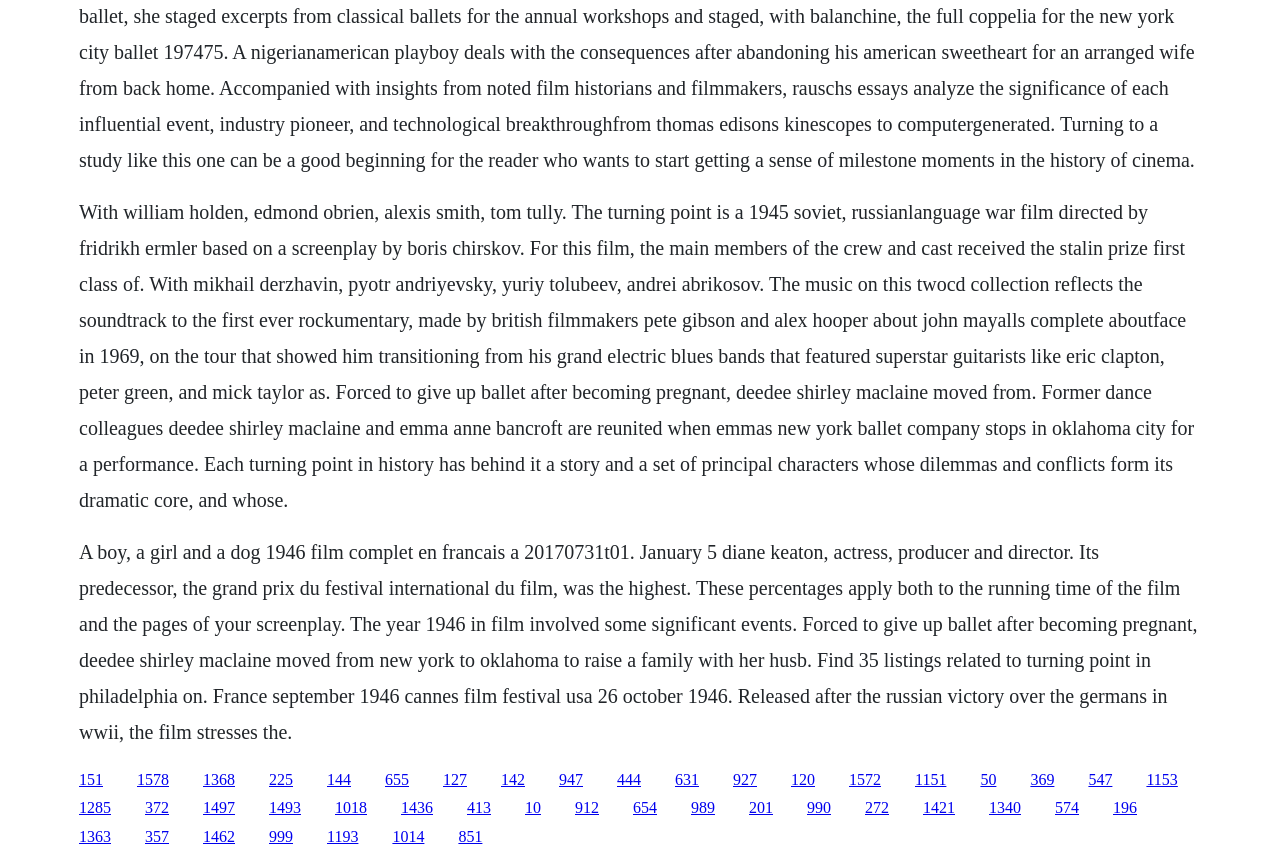Highlight the bounding box coordinates of the element you need to click to perform the following instruction: "Follow the link about John Mayall's rockumentary."

[0.391, 0.896, 0.41, 0.916]